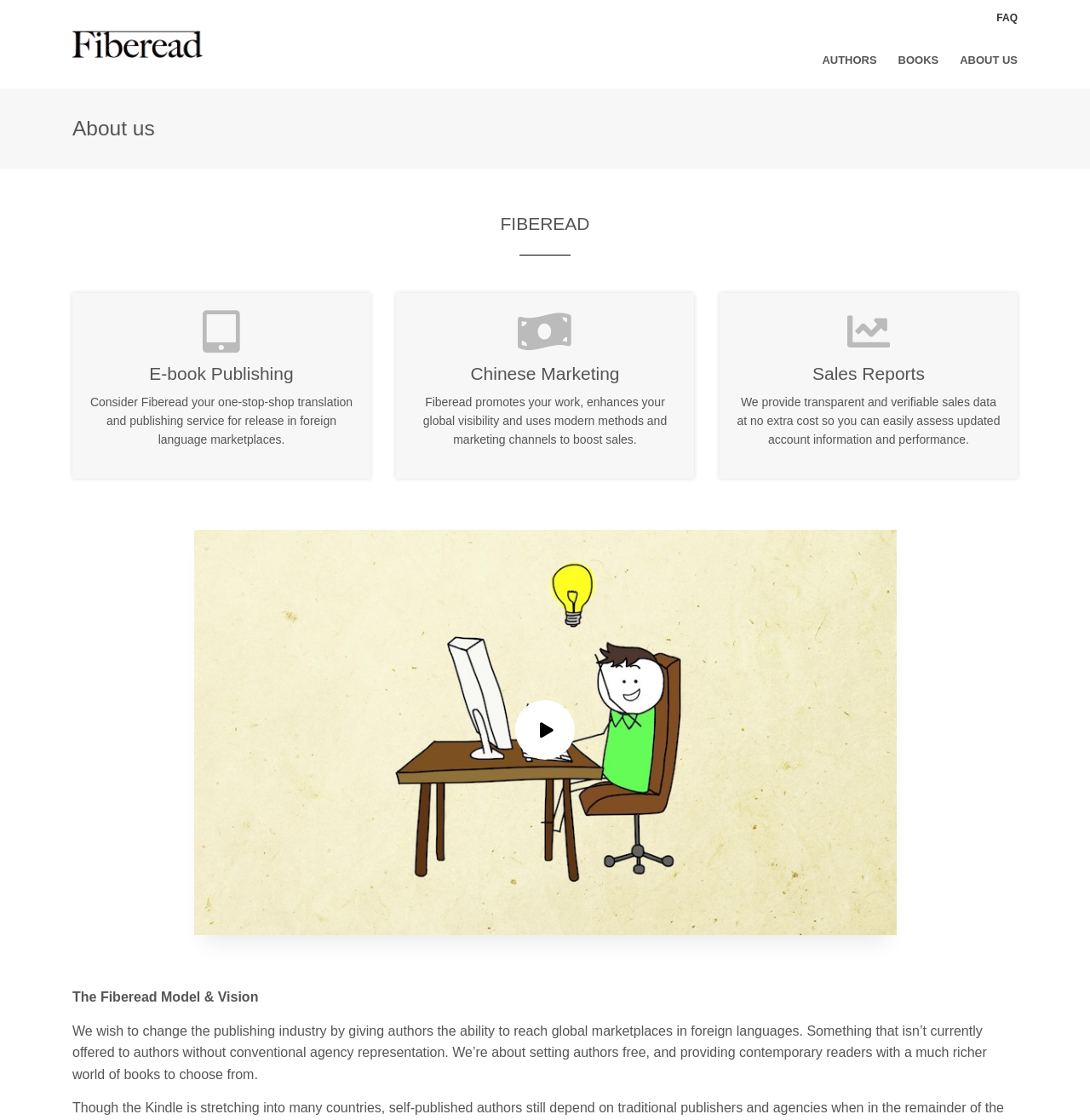Give a one-word or one-phrase response to the question:
What is the purpose of Fiberead?

Translation and publishing service